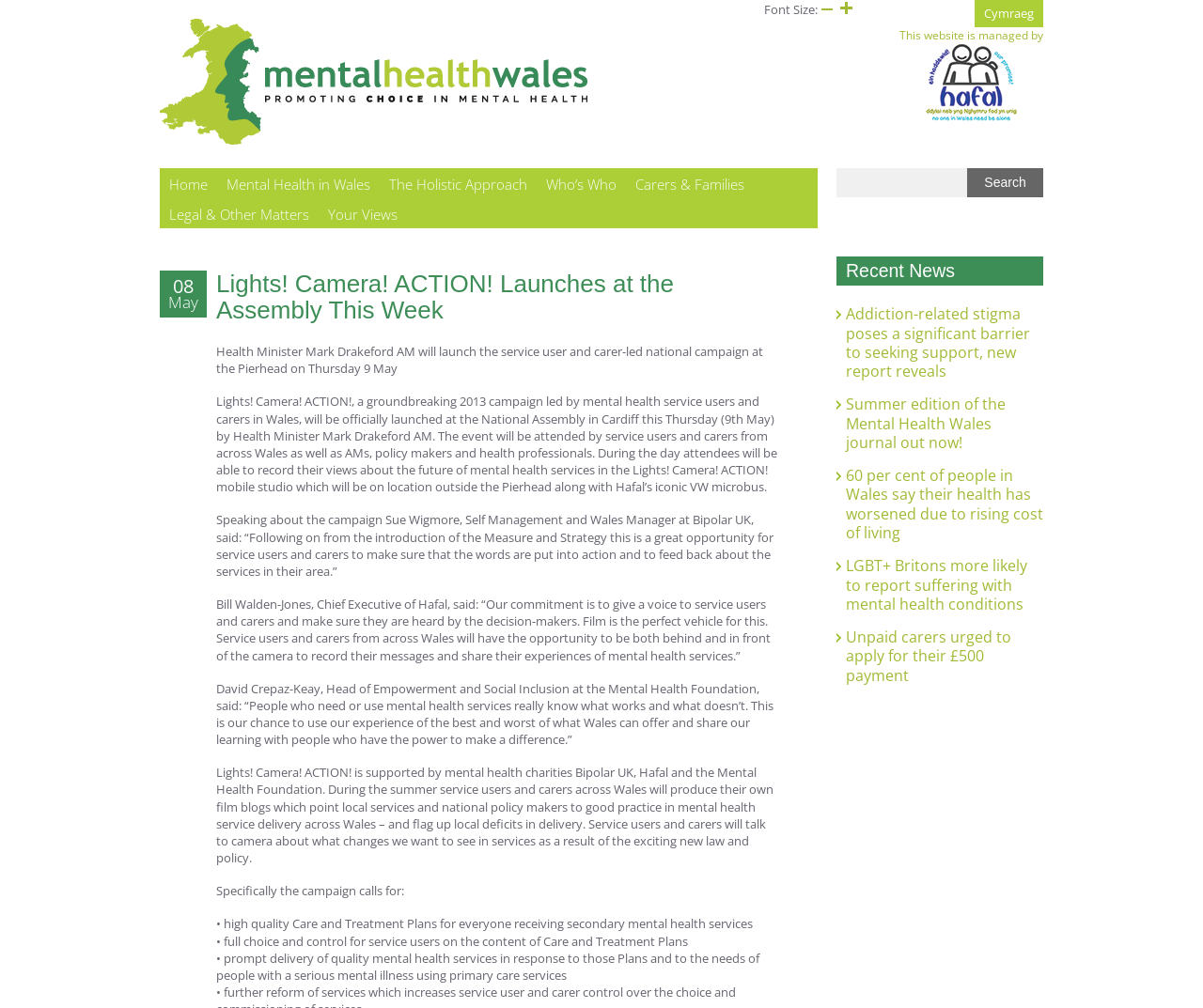Identify the bounding box coordinates of the clickable region to carry out the given instruction: "Click the 'Mental Health in Wales' link".

[0.18, 0.167, 0.316, 0.197]